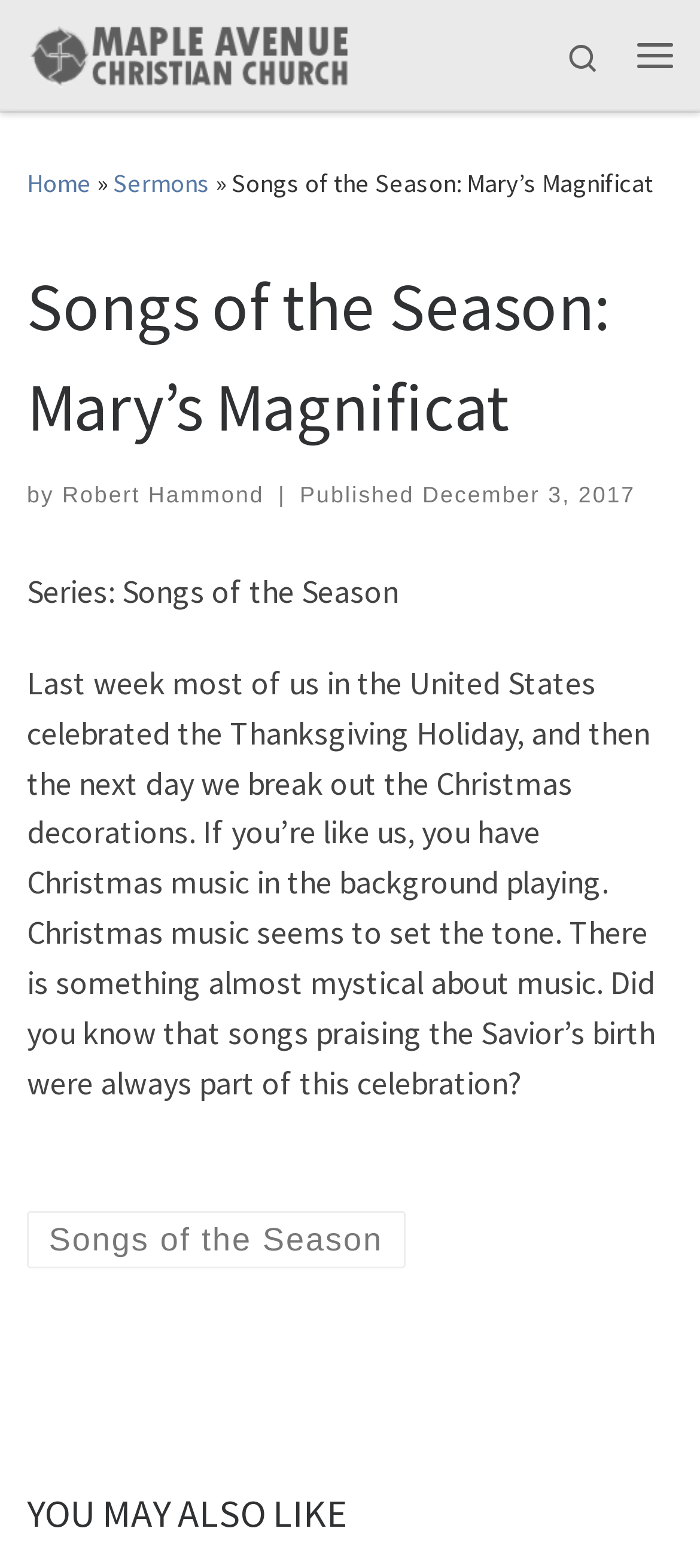Please determine the bounding box coordinates of the element to click on in order to accomplish the following task: "Read the sermon 'Songs of the Season: Mary’s Magnificat'". Ensure the coordinates are four float numbers ranging from 0 to 1, i.e., [left, top, right, bottom].

[0.331, 0.107, 0.933, 0.127]